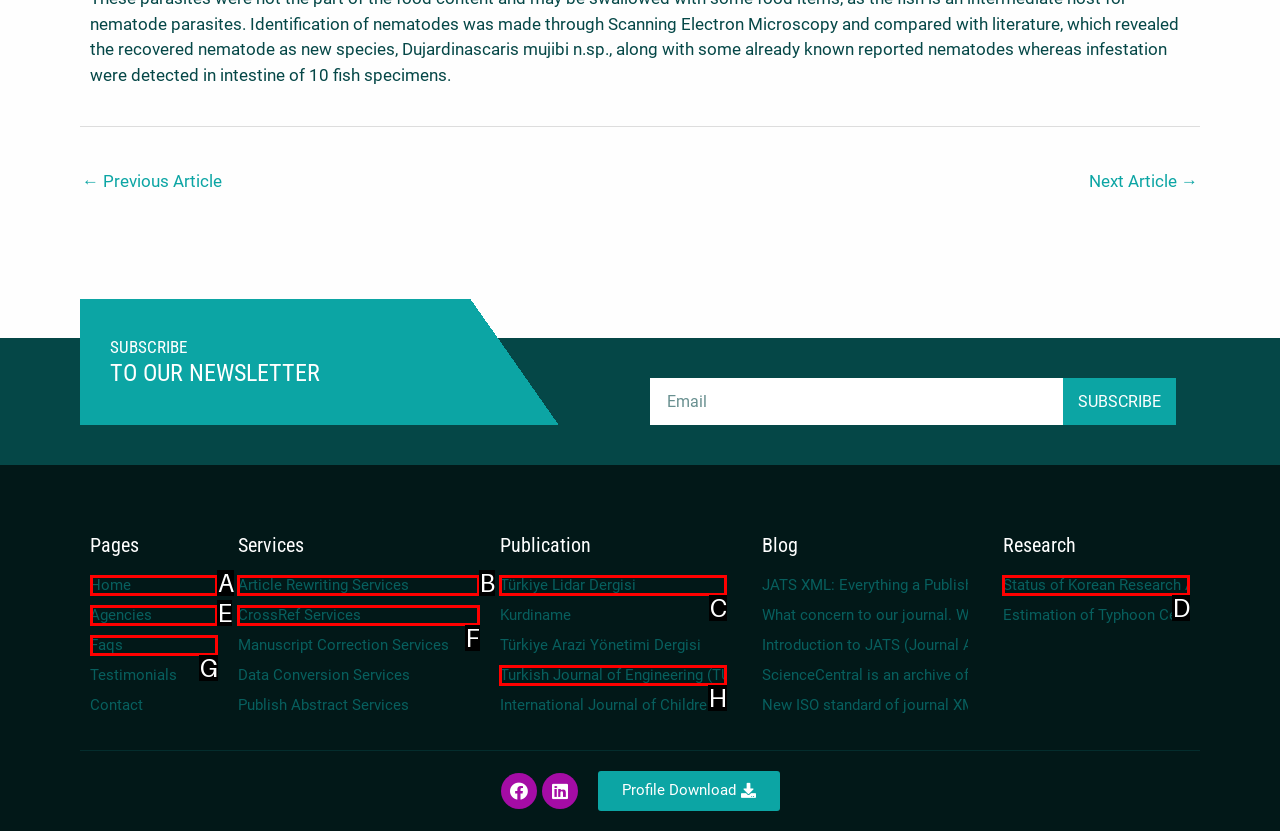Find the HTML element that suits the description: Turkish Journal of Engineering (TUJE)
Indicate your answer with the letter of the matching option from the choices provided.

H